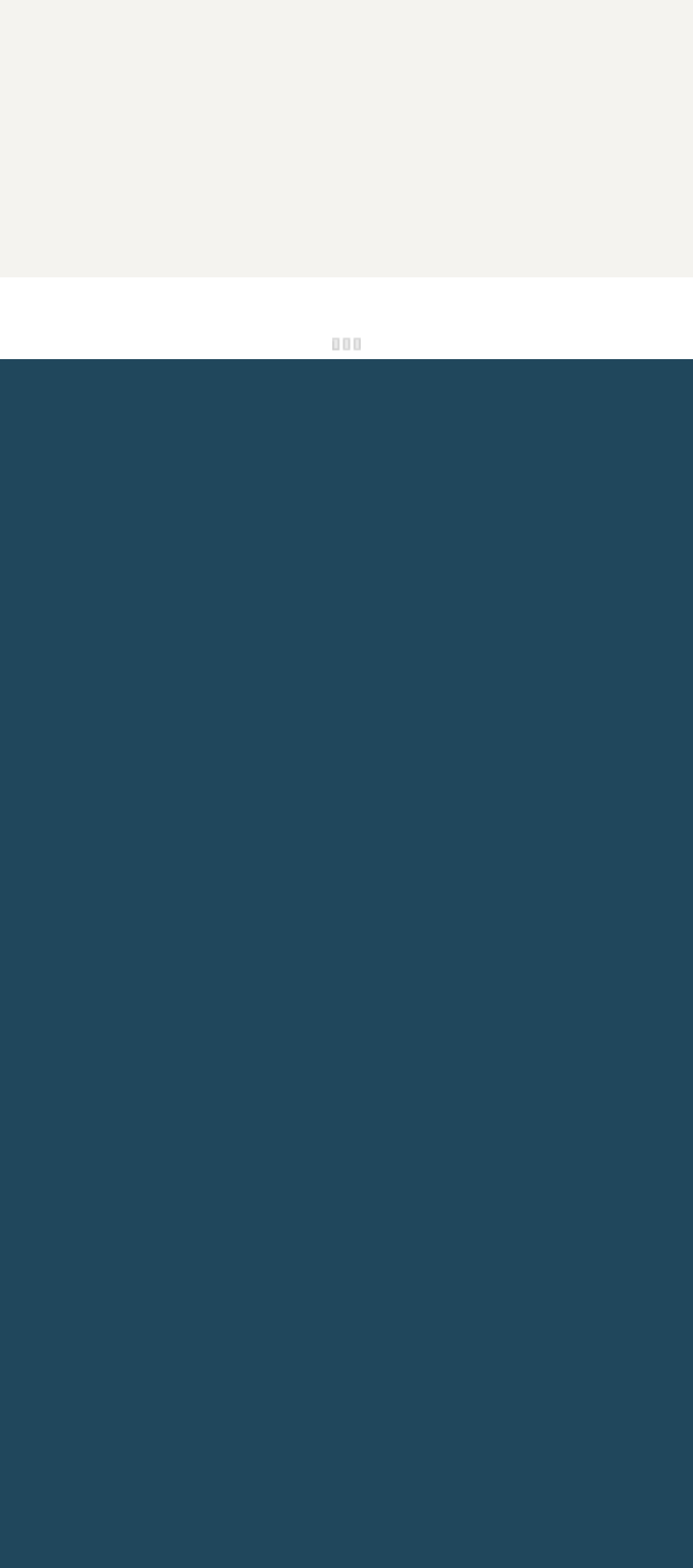What social media platforms are available?
Please provide a comprehensive answer based on the contents of the image.

I found the social media platforms by looking at the link elements with the bounding box coordinates [0.094, 0.607, 0.155, 0.652], [0.167, 0.607, 0.262, 0.652], and [0.274, 0.607, 0.358, 0.652] which contain the social media platform names.